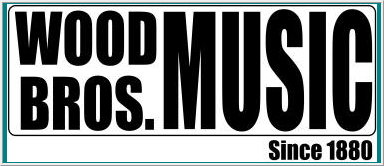Please provide a brief answer to the following inquiry using a single word or phrase:
Where is Wood Bros. Music located?

Berkshire County, Massachusetts